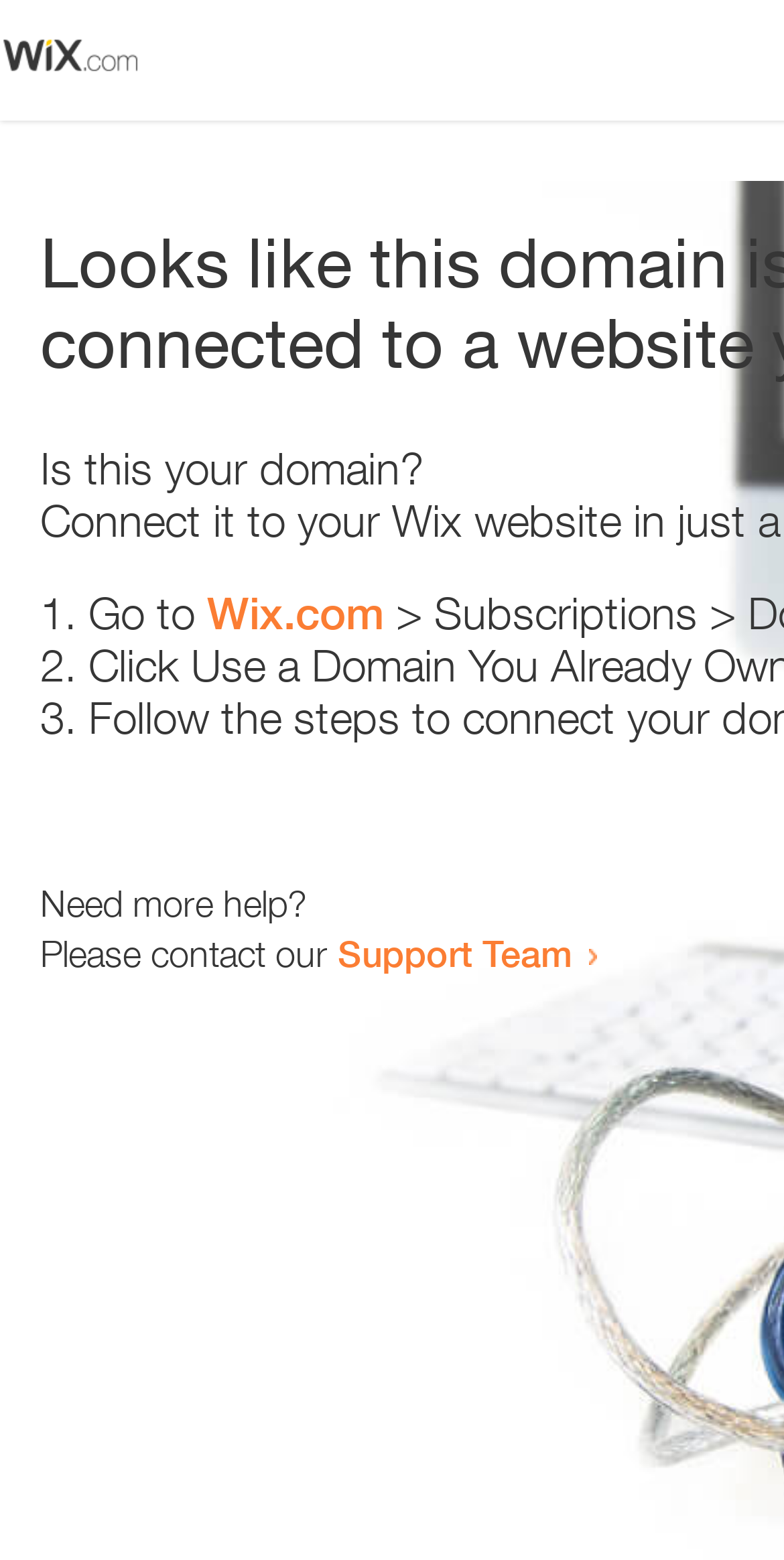What is the support team contact method?
Respond with a short answer, either a single word or a phrase, based on the image.

Link